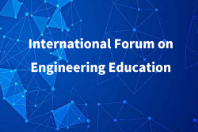Provide an in-depth description of the image you see.

The image showcases the title "International Forum on Engineering Education" prominently displayed against a vibrant blue background adorned with a network of interconnected geometric shapes. This visual design suggests themes of connectivity and innovation in the field of engineering education. The forum likely aims to foster discussions, share insights, and promote advancements in engineering teaching and learning methodologies, emphasizing collaboration among educators and industry professionals to enhance educational practices in this vital discipline.